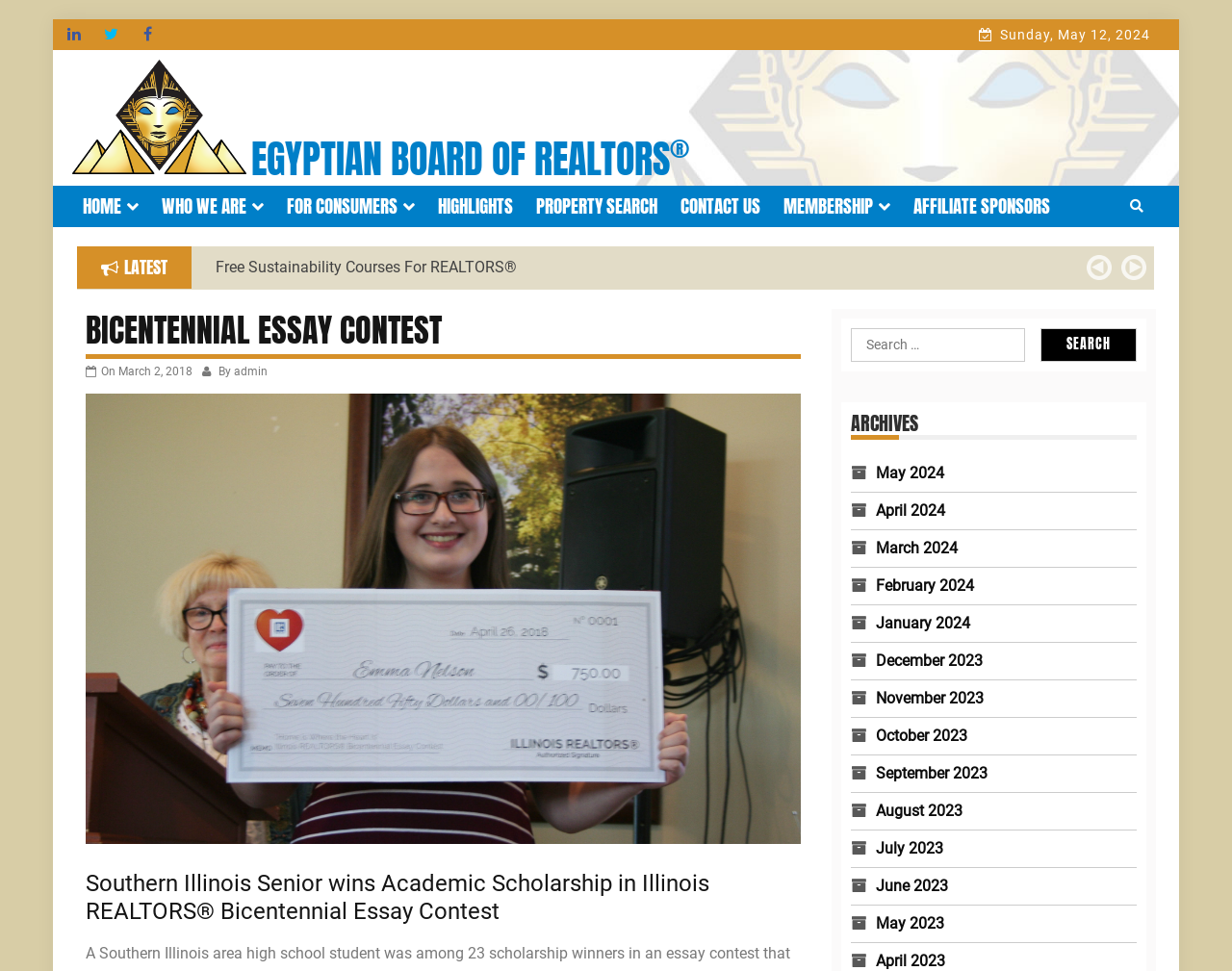Using the description "March 2, 2018June 13, 2018", predict the bounding box of the relevant HTML element.

[0.096, 0.376, 0.156, 0.39]